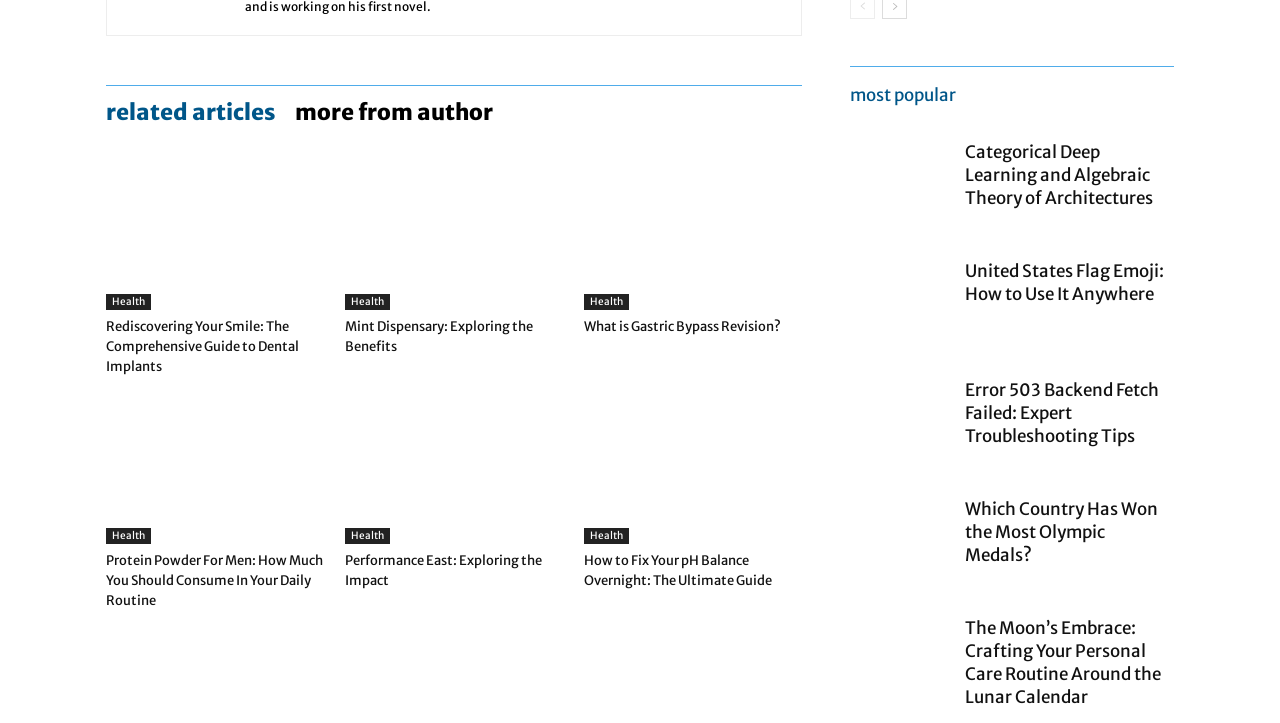Give a one-word or short phrase answer to the question: 
What is the topic of the first article?

Dental Implants